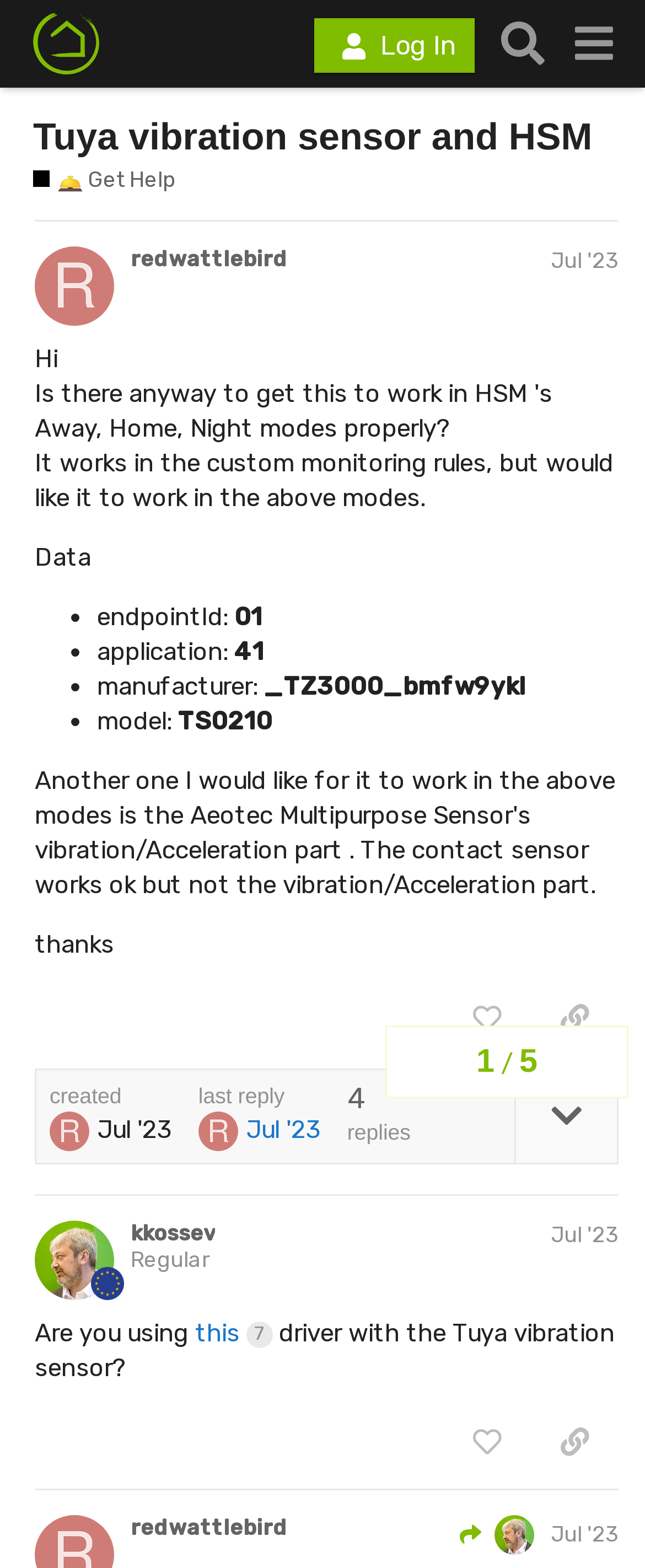Provide the bounding box coordinates in the format (top-left x, top-left y, bottom-right x, bottom-right y). All values are floating point numbers between 0 and 1. Determine the bounding box coordinate of the UI element described as: redwattlebird

[0.203, 0.966, 0.446, 0.982]